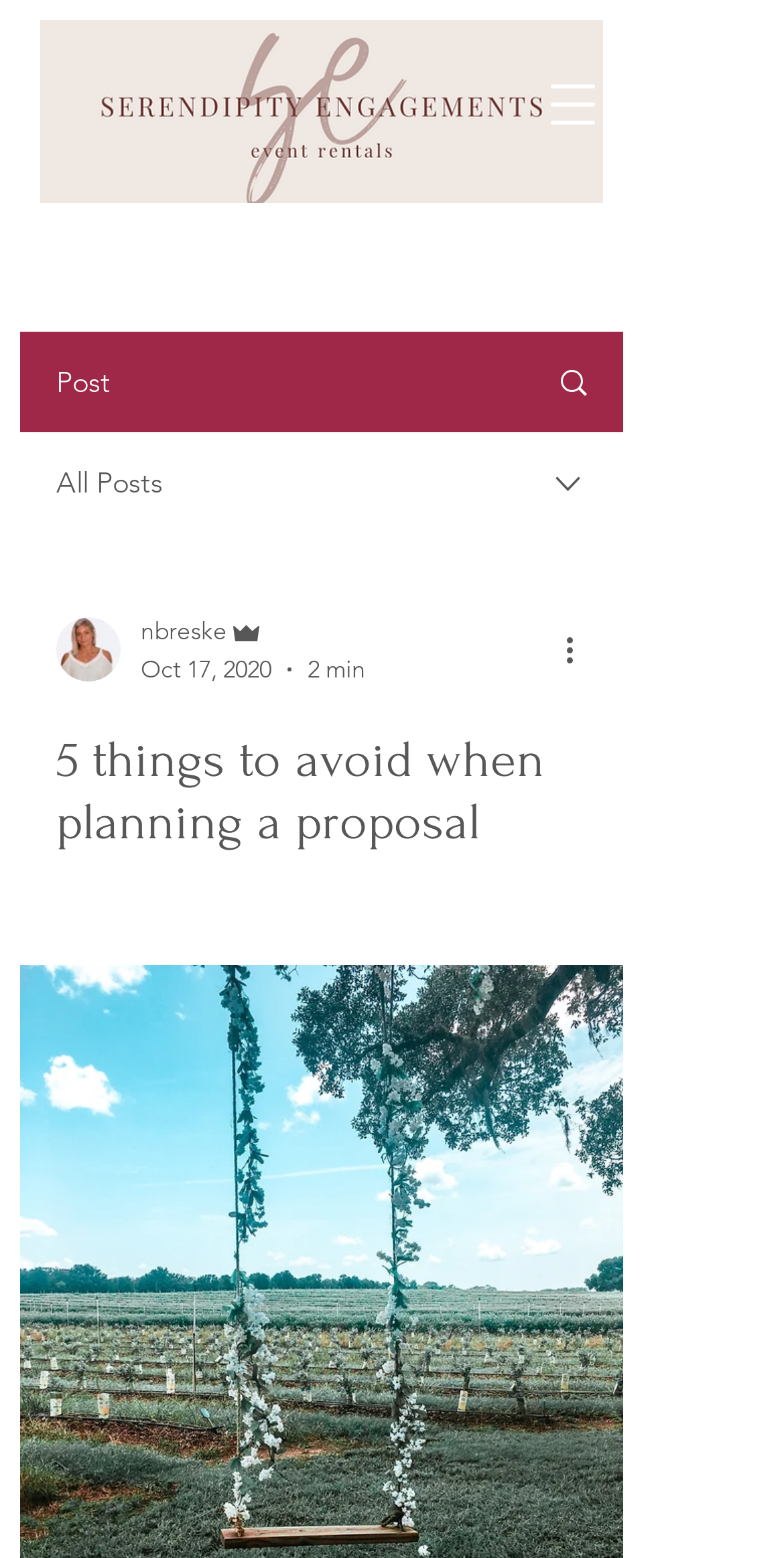Predict the bounding box of the UI element based on this description: "aria-label="Open navigation menu"".

[0.679, 0.041, 0.782, 0.093]